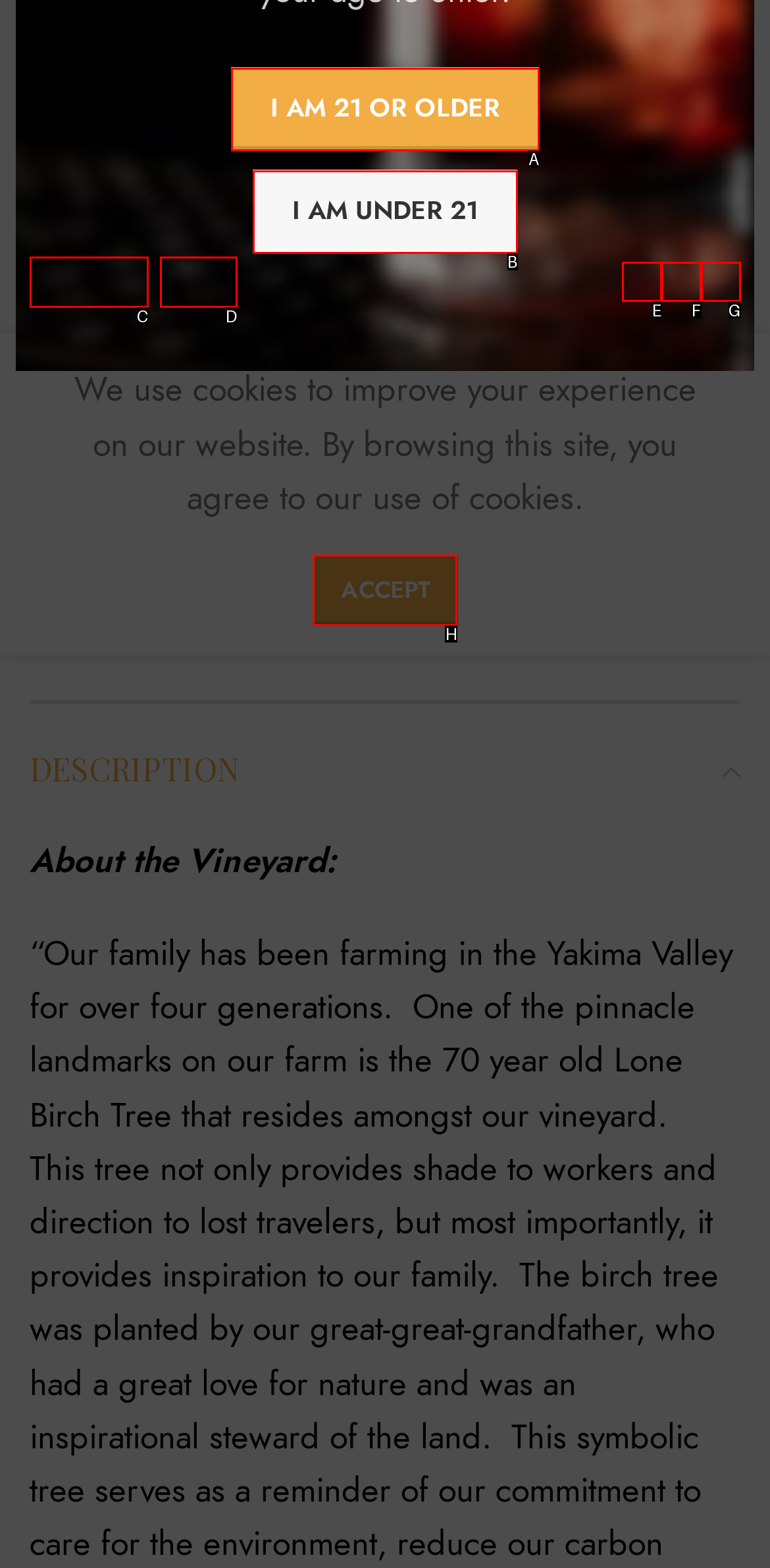Tell me which one HTML element best matches the description: aria-label="Previous product" Answer with the option's letter from the given choices directly.

E